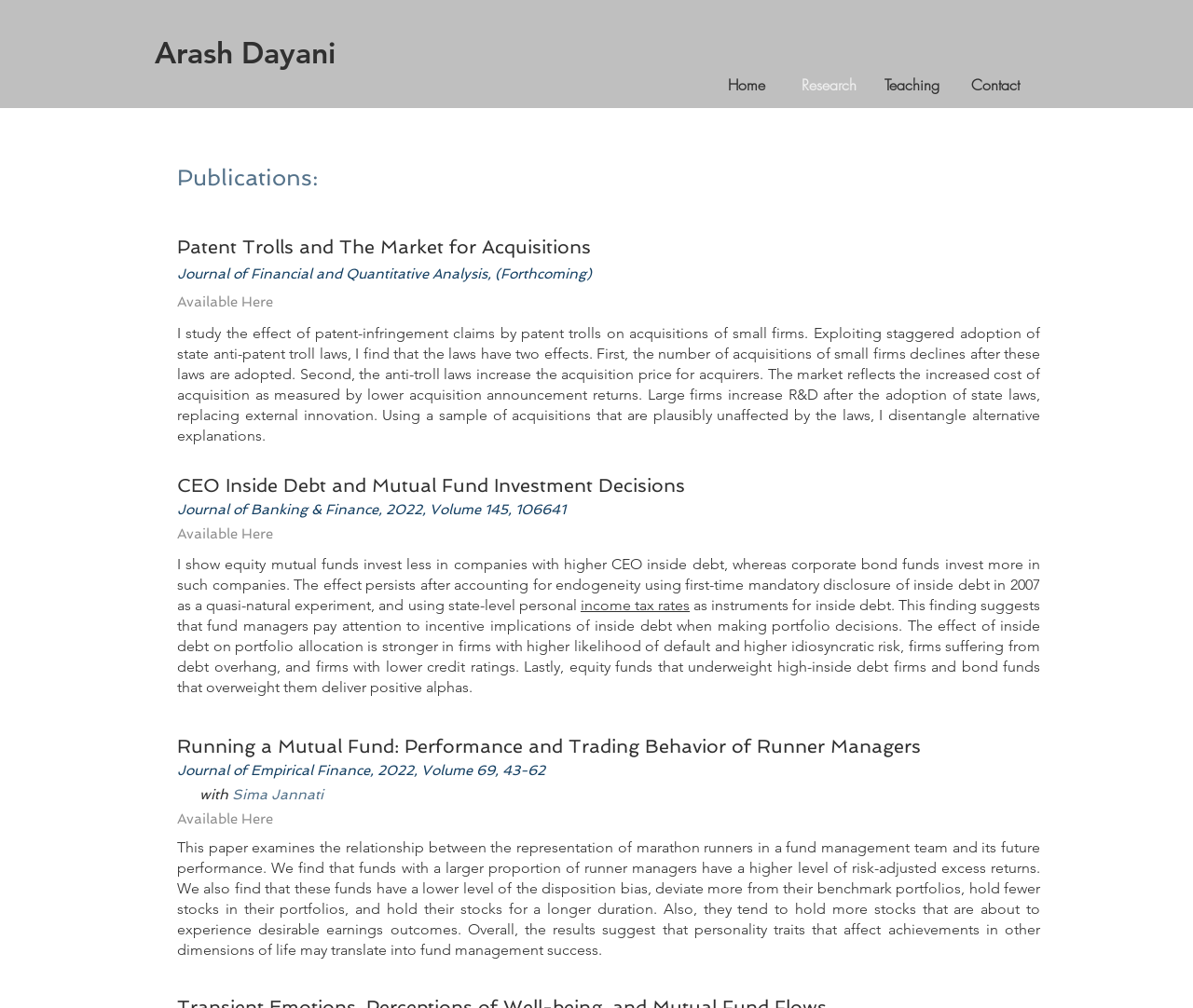How many publications are listed?
Craft a detailed and extensive response to the question.

I counted the number of headings with 'Available Here' links, which indicate publications. There are four such headings.